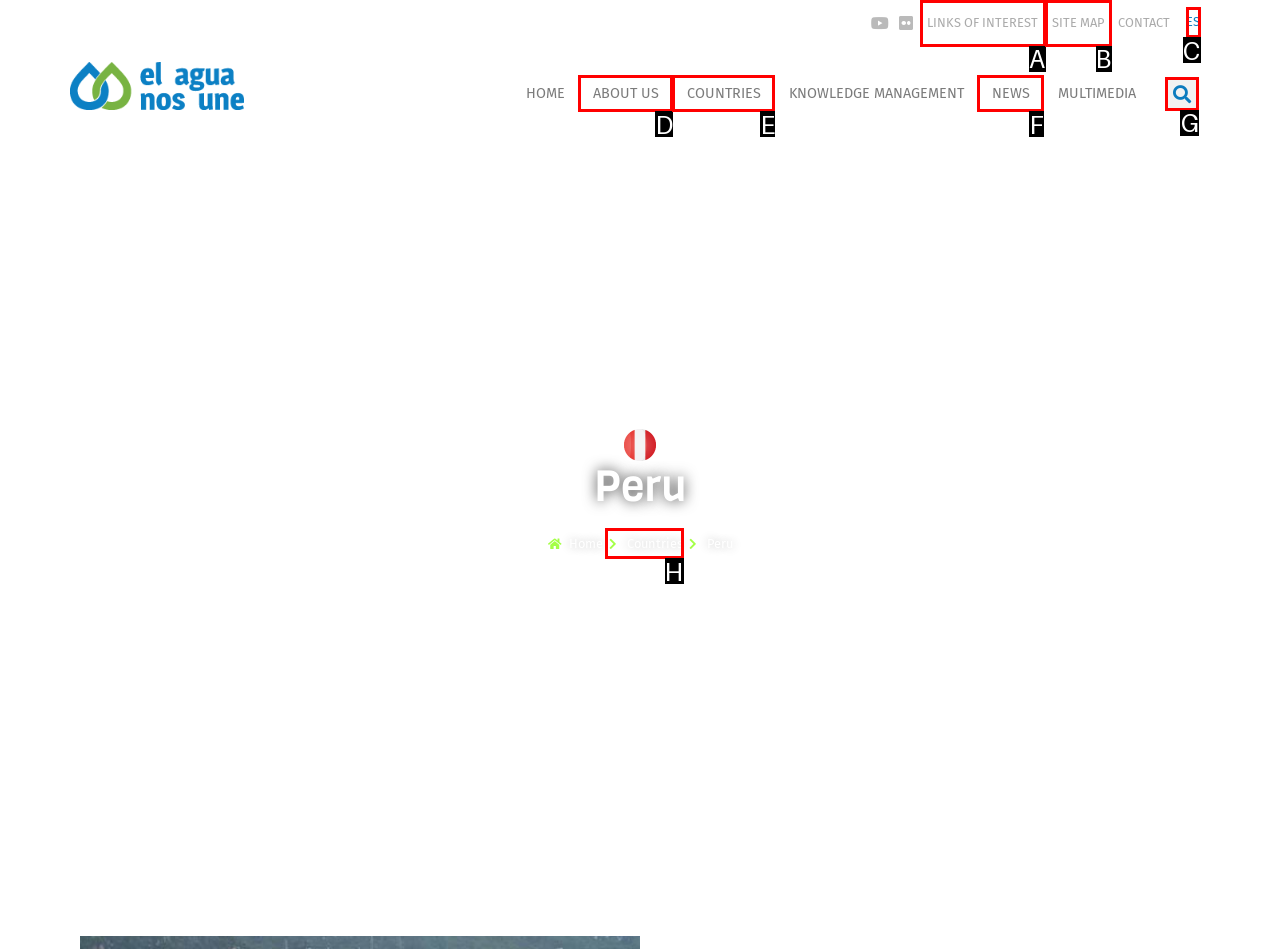Identify which HTML element matches the description: Links of interest
Provide your answer in the form of the letter of the correct option from the listed choices.

A